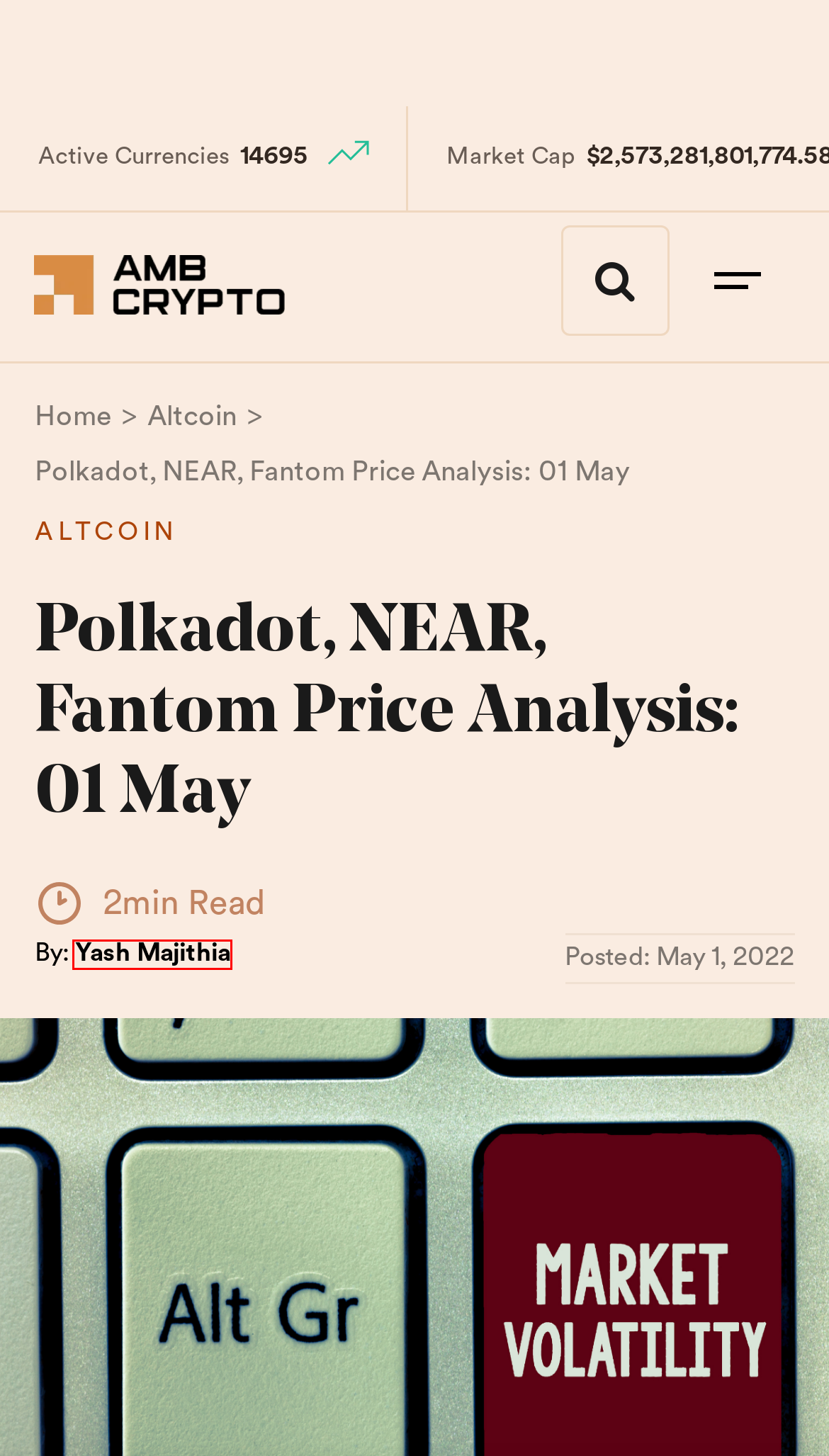Provided is a screenshot of a webpage with a red bounding box around an element. Select the most accurate webpage description for the page that appears after clicking the highlighted element. Here are the candidates:
A. Adewale Olarinde, Author at AMBCrypto
B. Yash Majithia, Author at AMBCrypto
C. Cryptocurrency Calculators and Tools | AMBCrypto
D. Petrodollar deal falls apart: Will Bitcoin reap the benefits? - AMBCrypto
E. All about the memecoin supercycle and Solana's role - AMBCrypto
F. Privacy Policy - AMBCrypto
G. Uniswap and Bitcoin: A tale of FOMO amidst market corrections - AMBCrypto
H. Altcoin News - AMBCrypto

B